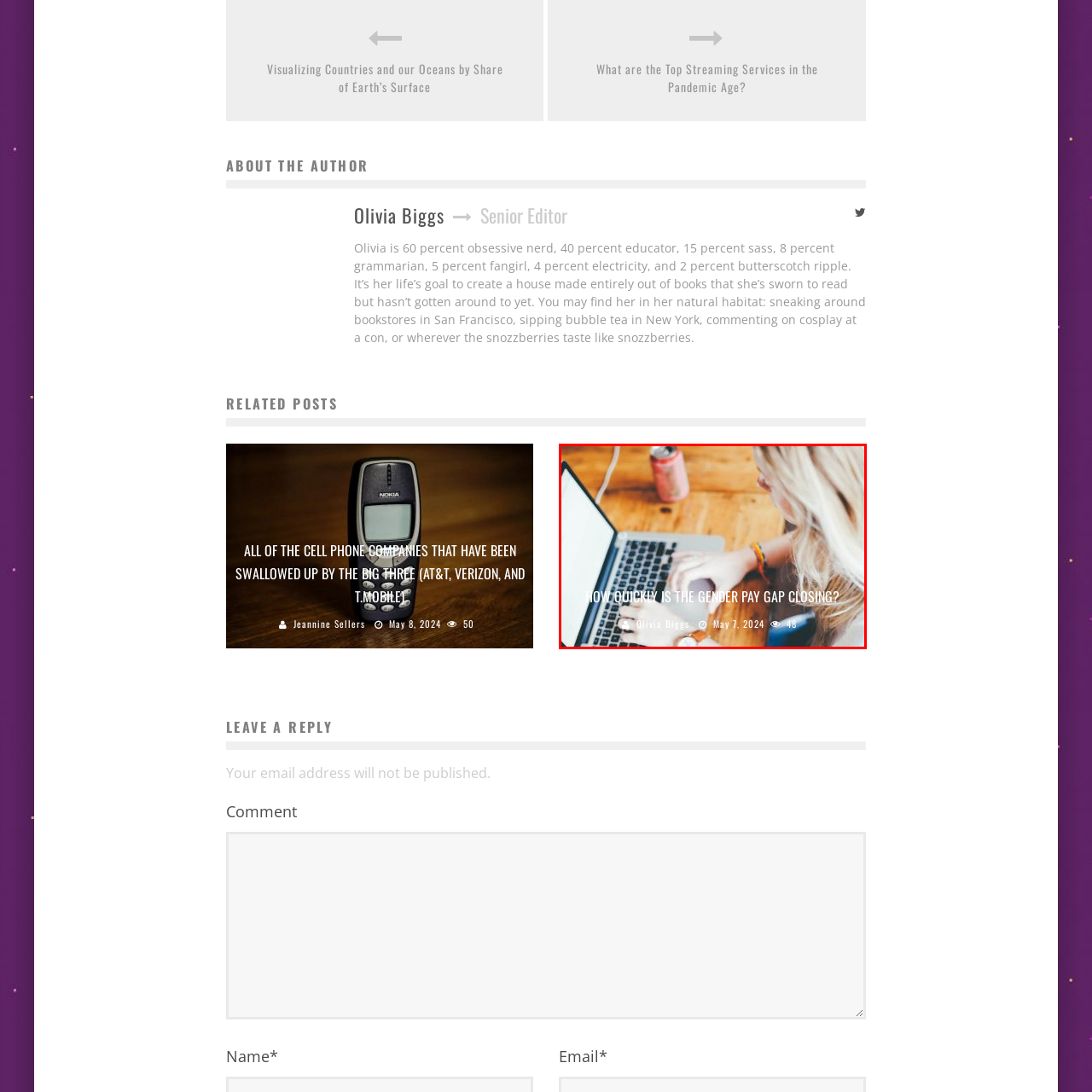Please examine the image highlighted by the red boundary and provide a comprehensive response to the following question based on the visual content: 
What is the publication date of the article?

The publication date of the article is May 7, 2024, which is stated in the caption along with the author's name and viewer count.